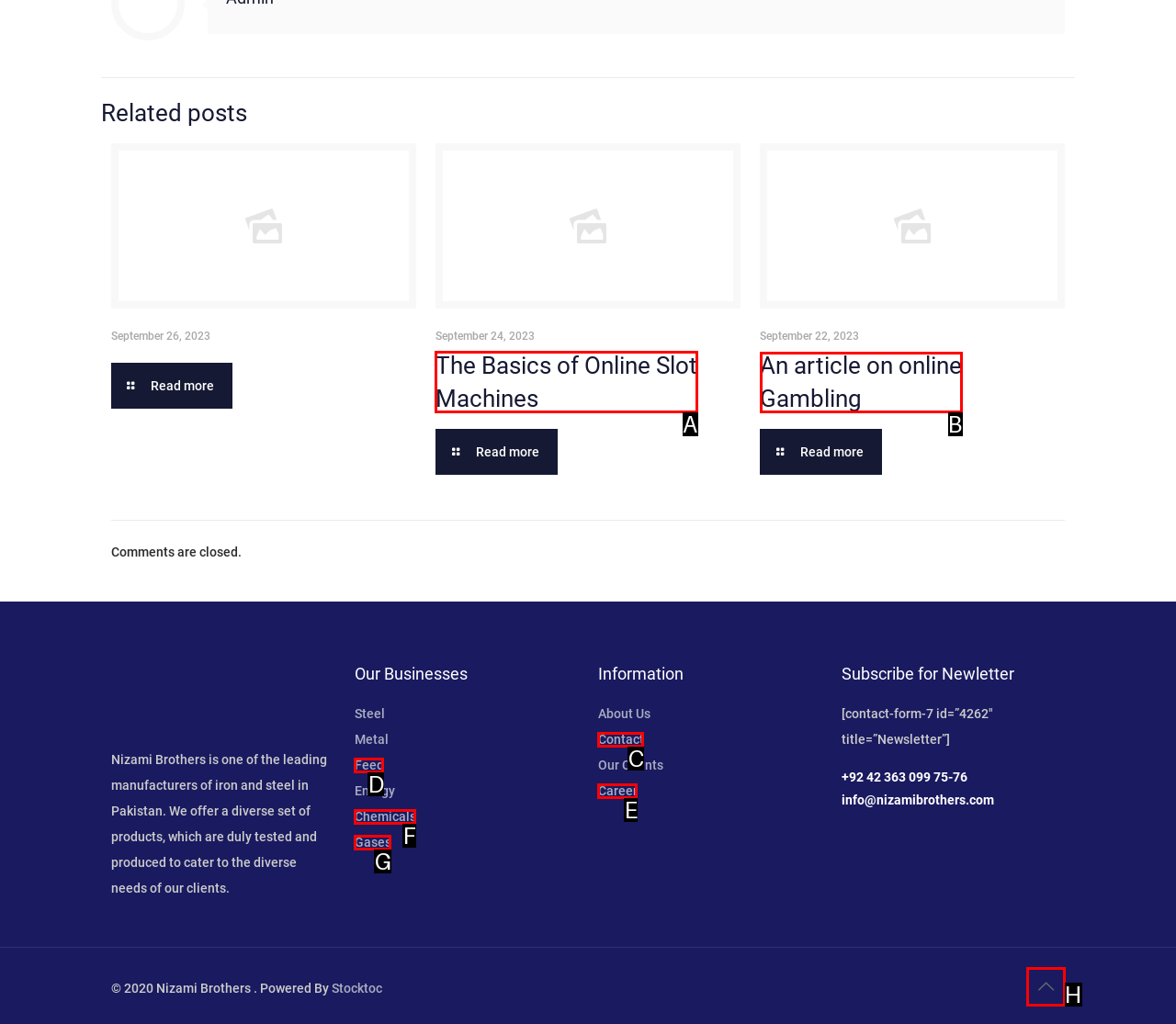Identify the correct HTML element to click for the task: Read more about 'The Basics of Online Slot Machines'. Provide the letter of your choice.

A